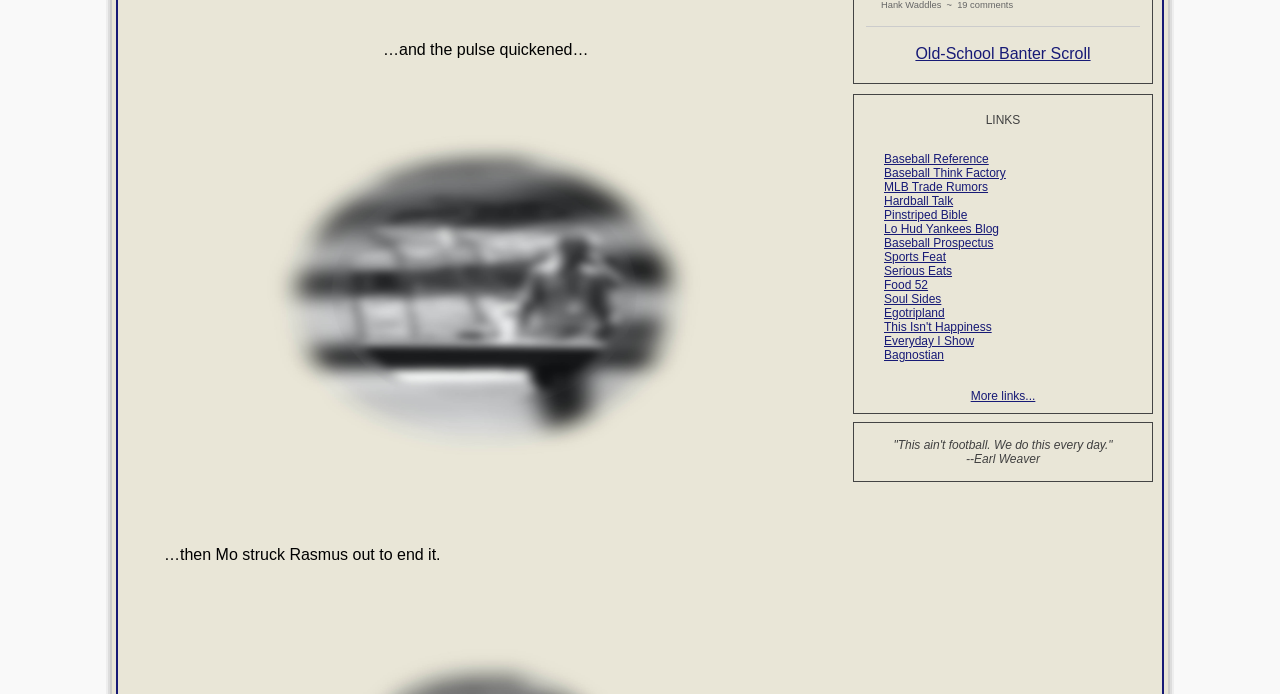Please specify the bounding box coordinates of the element that should be clicked to execute the given instruction: 'Click the link to Old-School Banter Scroll'. Ensure the coordinates are four float numbers between 0 and 1, expressed as [left, top, right, bottom].

[0.715, 0.065, 0.852, 0.089]